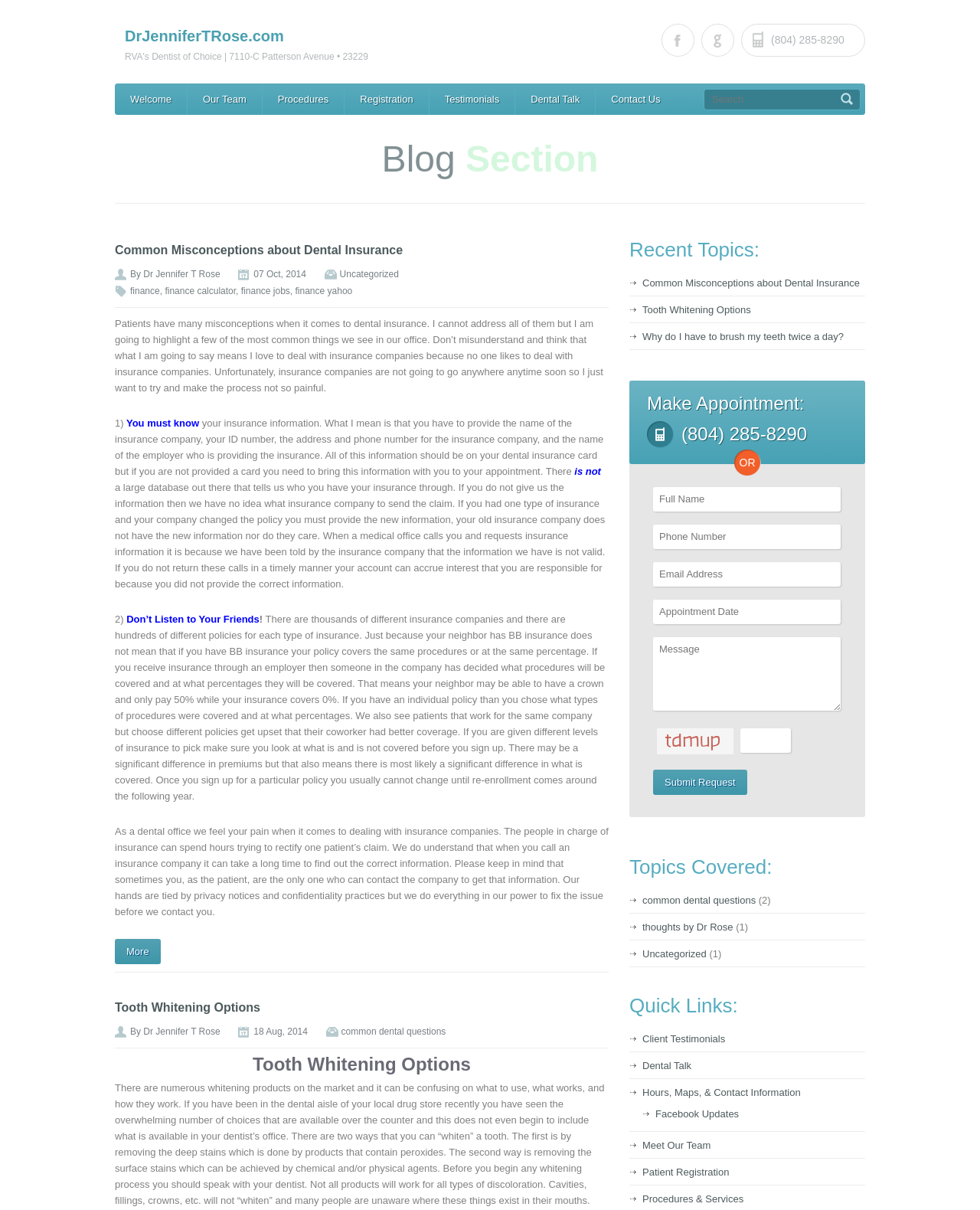Please identify the bounding box coordinates of the element's region that needs to be clicked to fulfill the following instruction: "Contact us". The bounding box coordinates should consist of four float numbers between 0 and 1, i.e., [left, top, right, bottom].

[0.608, 0.069, 0.69, 0.095]